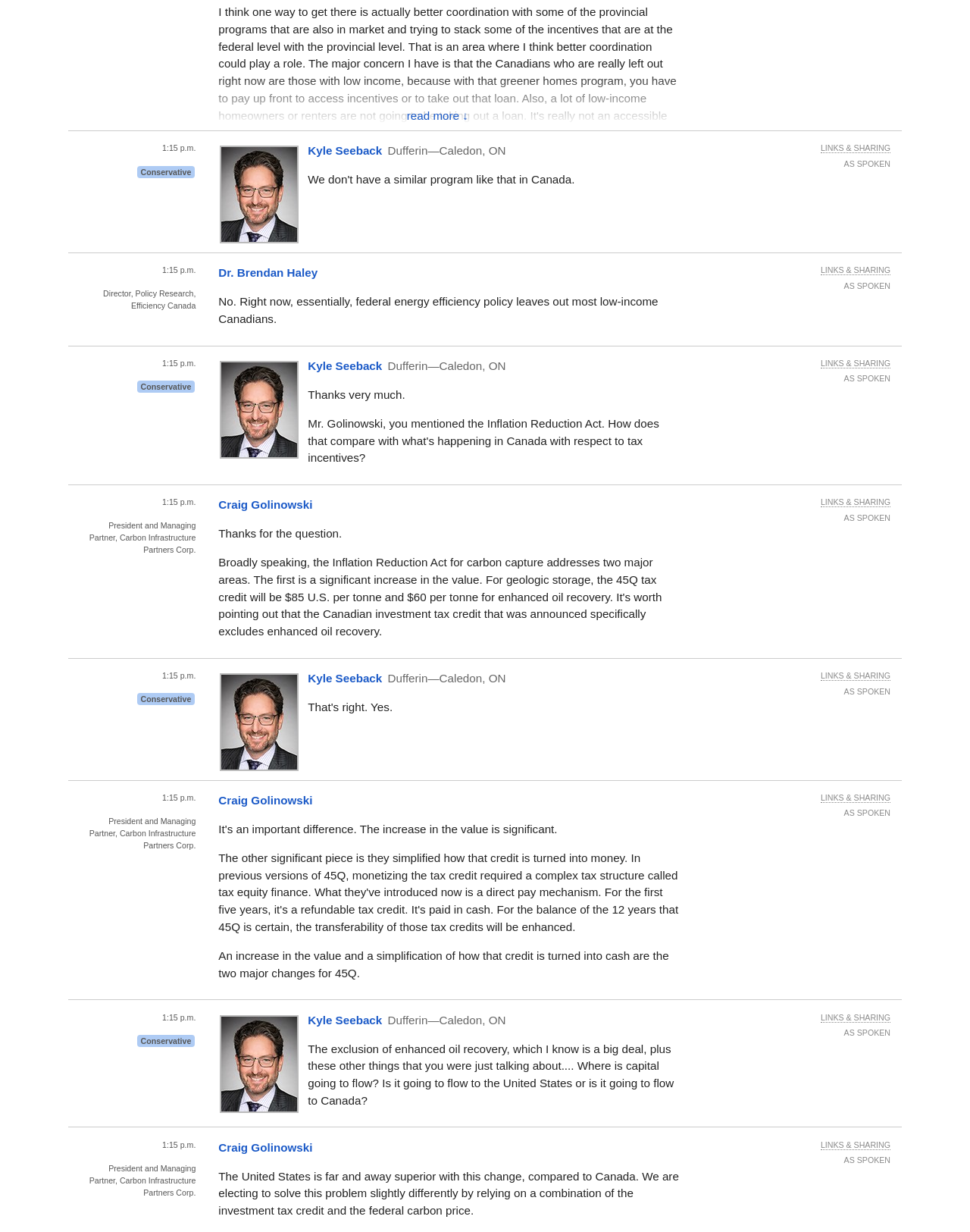Identify the bounding box coordinates for the region of the element that should be clicked to carry out the instruction: "Click on the 'Patrick Weiler' link". The bounding box coordinates should be four float numbers between 0 and 1, i.e., [left, top, right, bottom].

[0.317, 0.058, 0.399, 0.069]